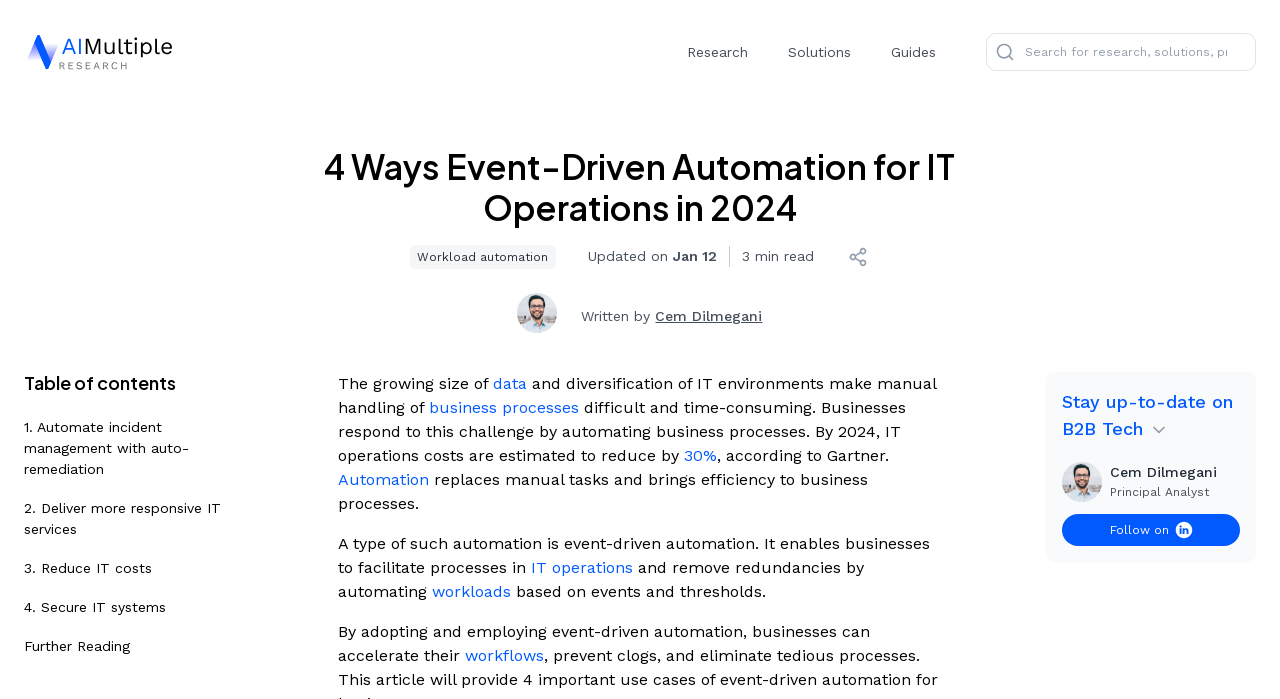Specify the bounding box coordinates of the region I need to click to perform the following instruction: "Search the Digital Archive". The coordinates must be four float numbers in the range of 0 to 1, i.e., [left, top, right, bottom].

None